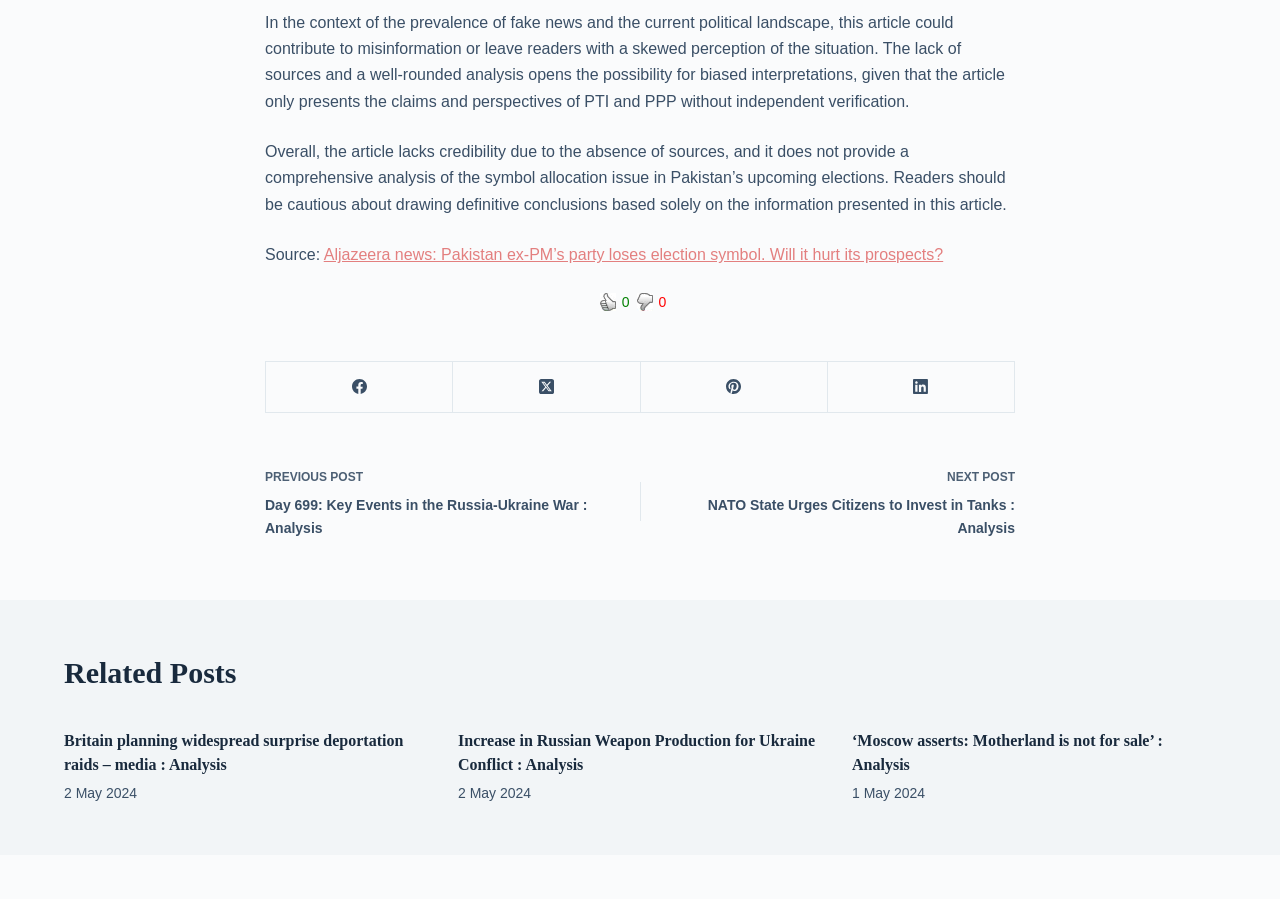Pinpoint the bounding box coordinates for the area that should be clicked to perform the following instruction: "View the post about Increase in Russian Weapon Production for Ukraine Conflict".

[0.358, 0.814, 0.637, 0.86]